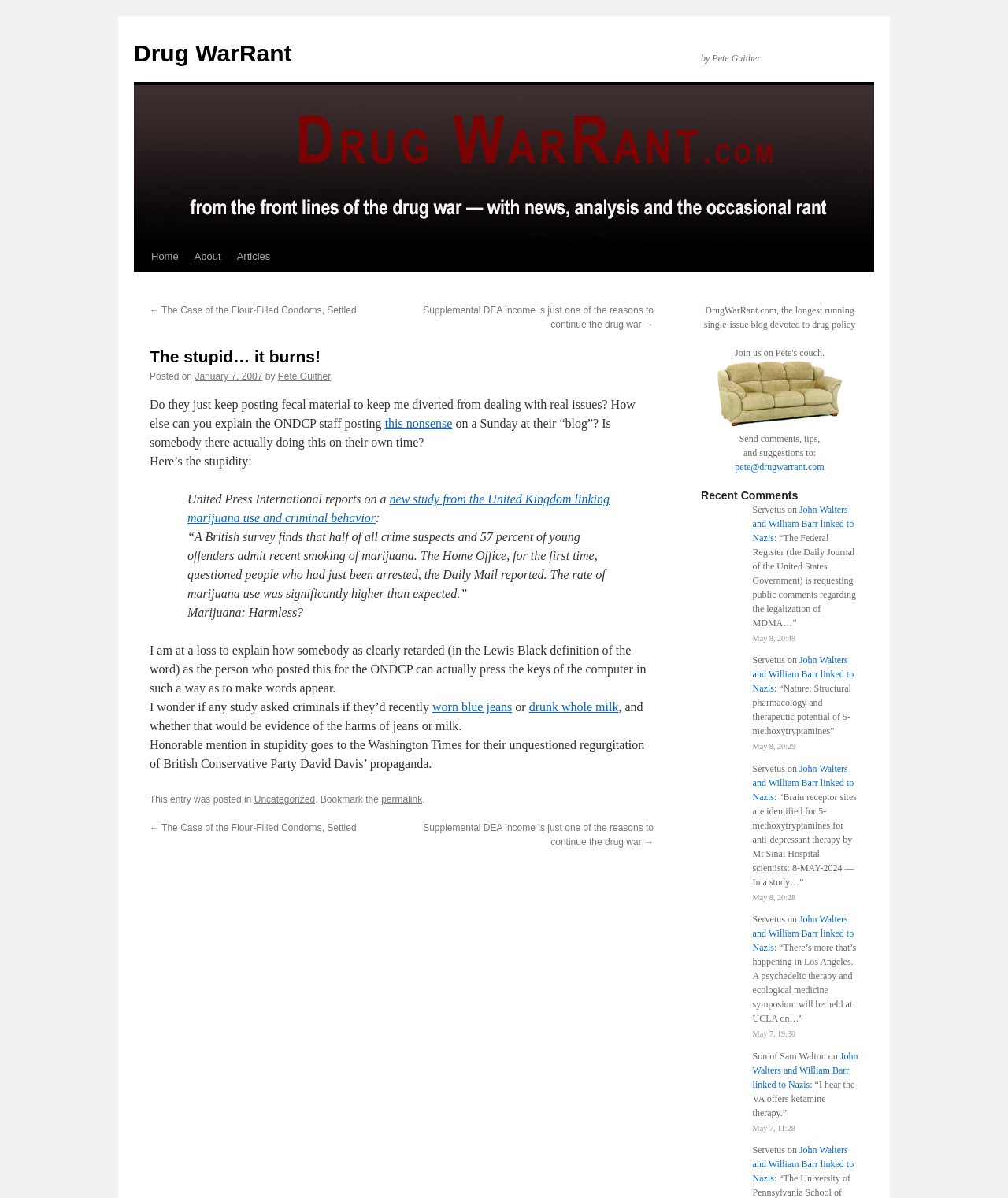Please mark the clickable region by giving the bounding box coordinates needed to complete this instruction: "Check the recent comments".

[0.695, 0.408, 0.852, 0.419]